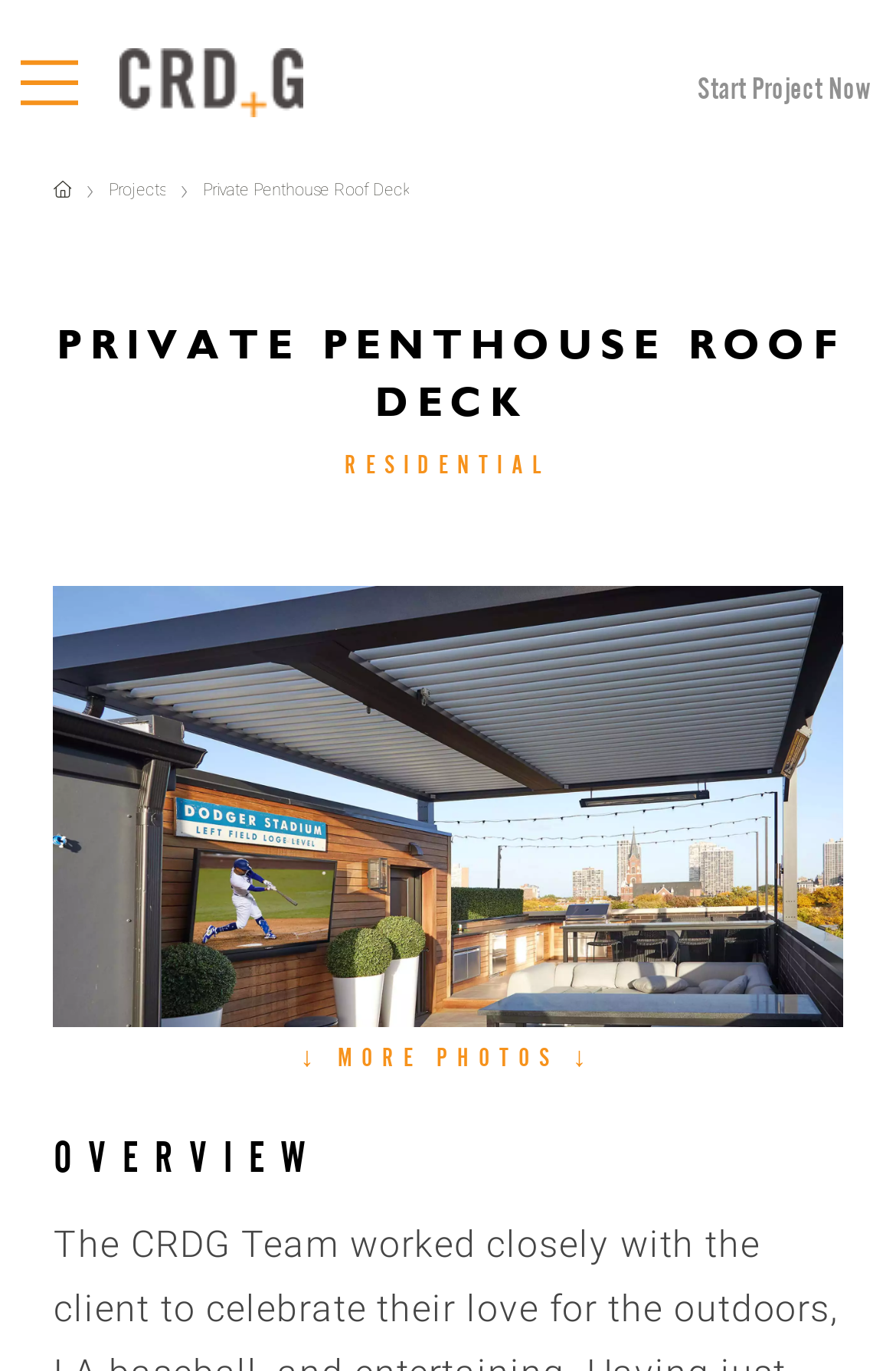What is the relationship between the links 'Chicago Roof Deck and Garden' and 'Private Penthouse Roof Deck'?
Look at the image and answer the question using a single word or phrase.

Parent and child